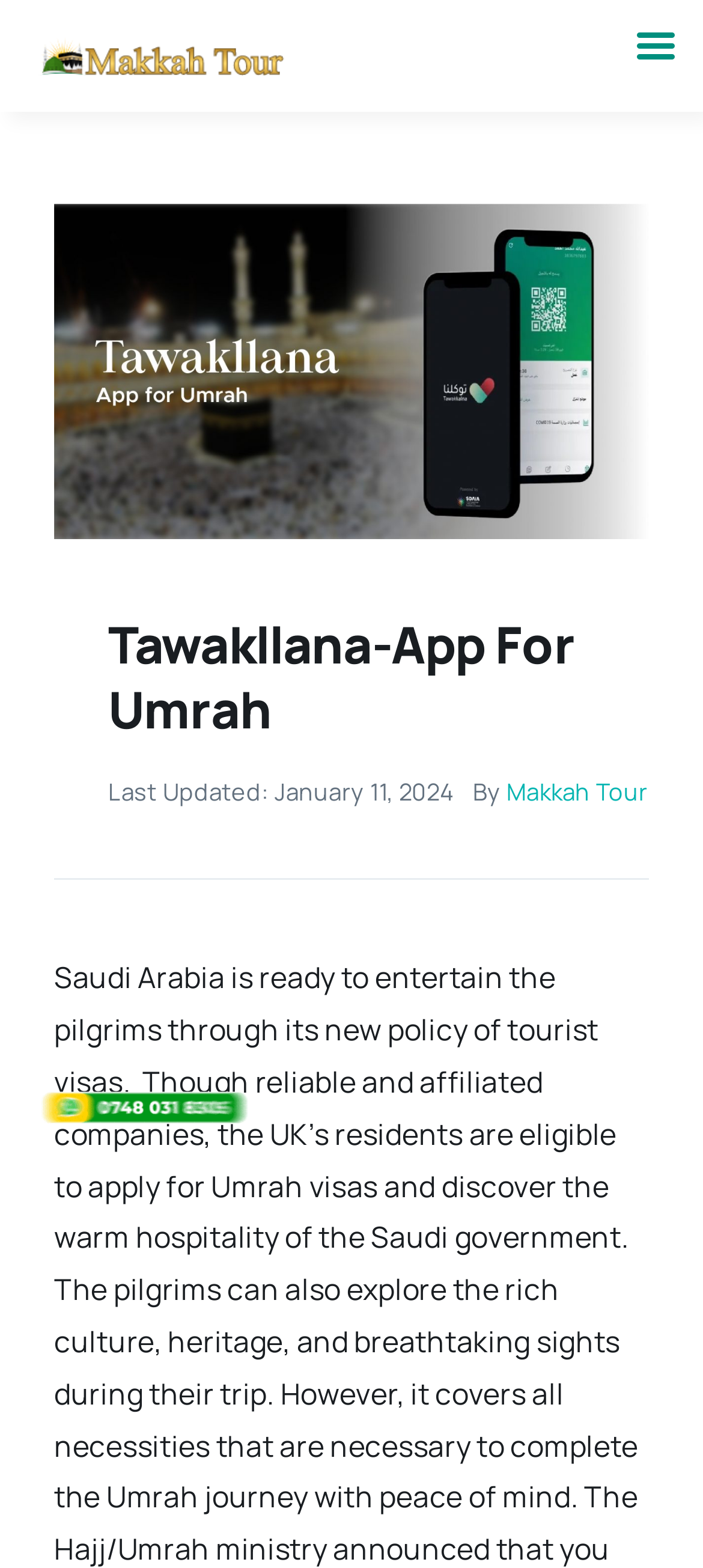Generate a comprehensive description of the webpage.

The webpage is about the Tawakllana App, a trusted companion for a spiritual Umrah journey. At the top left corner, there is a logo link, followed by a link to the app's name, "Tawakllana-App For Umrah", which is accompanied by an image of the app. Below the app's name, there is a heading with the same title, "Tawakllana-App For Umrah". 

To the right of the heading, there are three lines of text: "Last Updated: January 11, 2024", "By", and a link to "Makkah Tour". 

At the bottom right corner, there is a link with an arrow icon, labeled "Go to Top". On the left side of this link, there is another link with no text. 

The webpage appears to be promoting the Tawakllana App as a seamless companion for Umrah, allowing users to plan, track, and enhance their spiritual journey with ease.